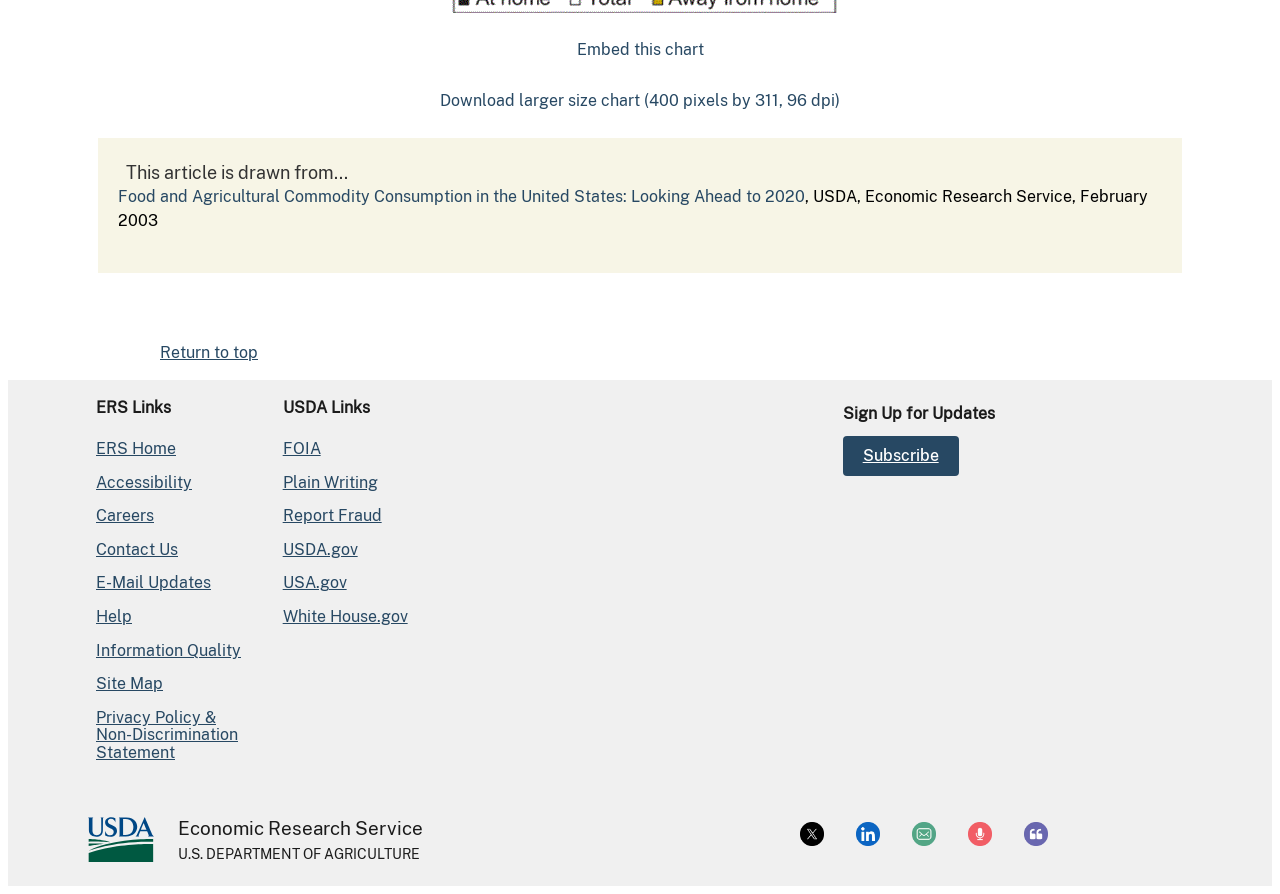What social media platforms are available?
Based on the image, provide your answer in one word or phrase.

X, LinkedIn, Email, Multimedia, Blog